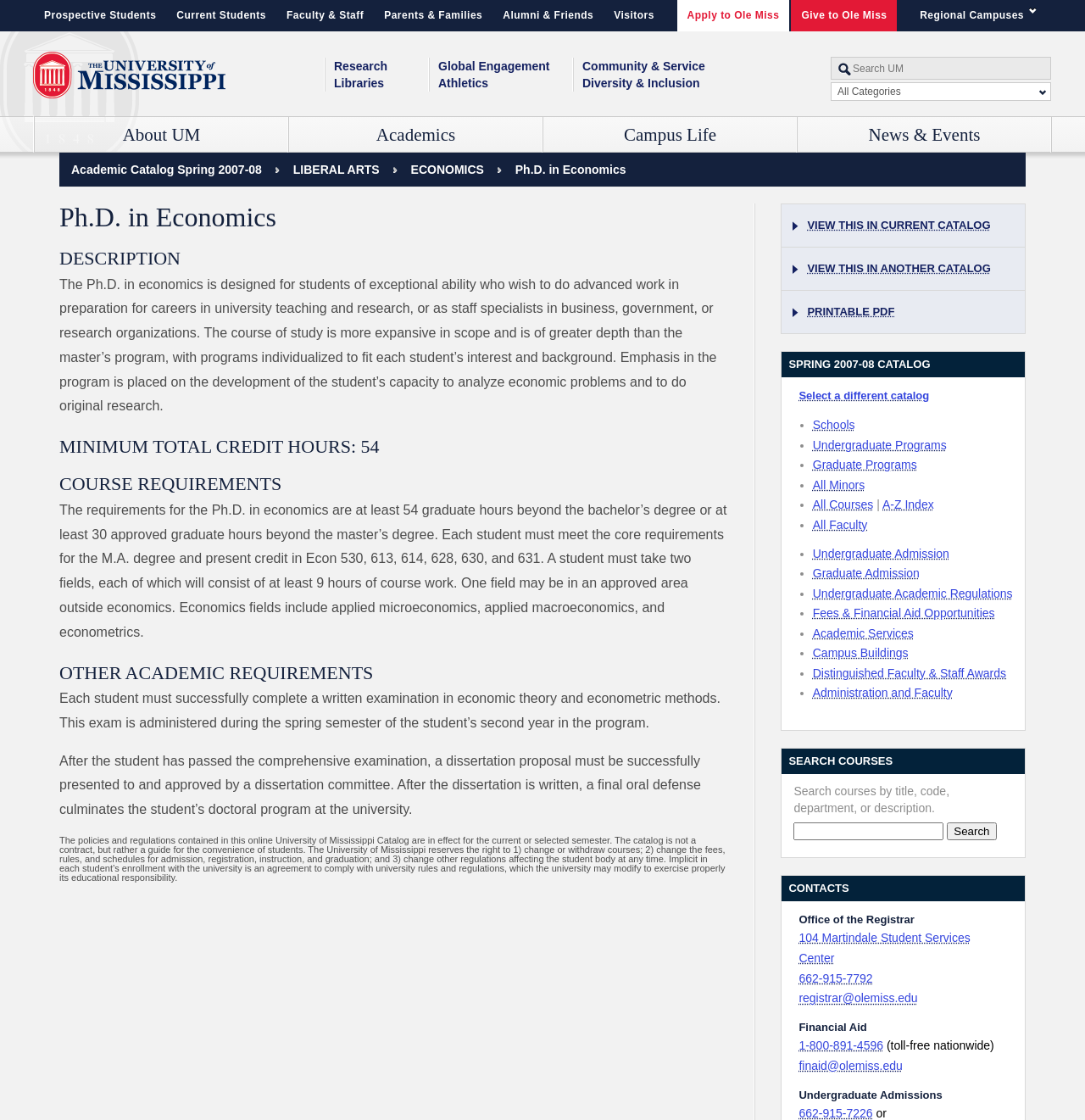What is the logo of the university?
Refer to the screenshot and answer in one word or phrase.

University of Mississippi